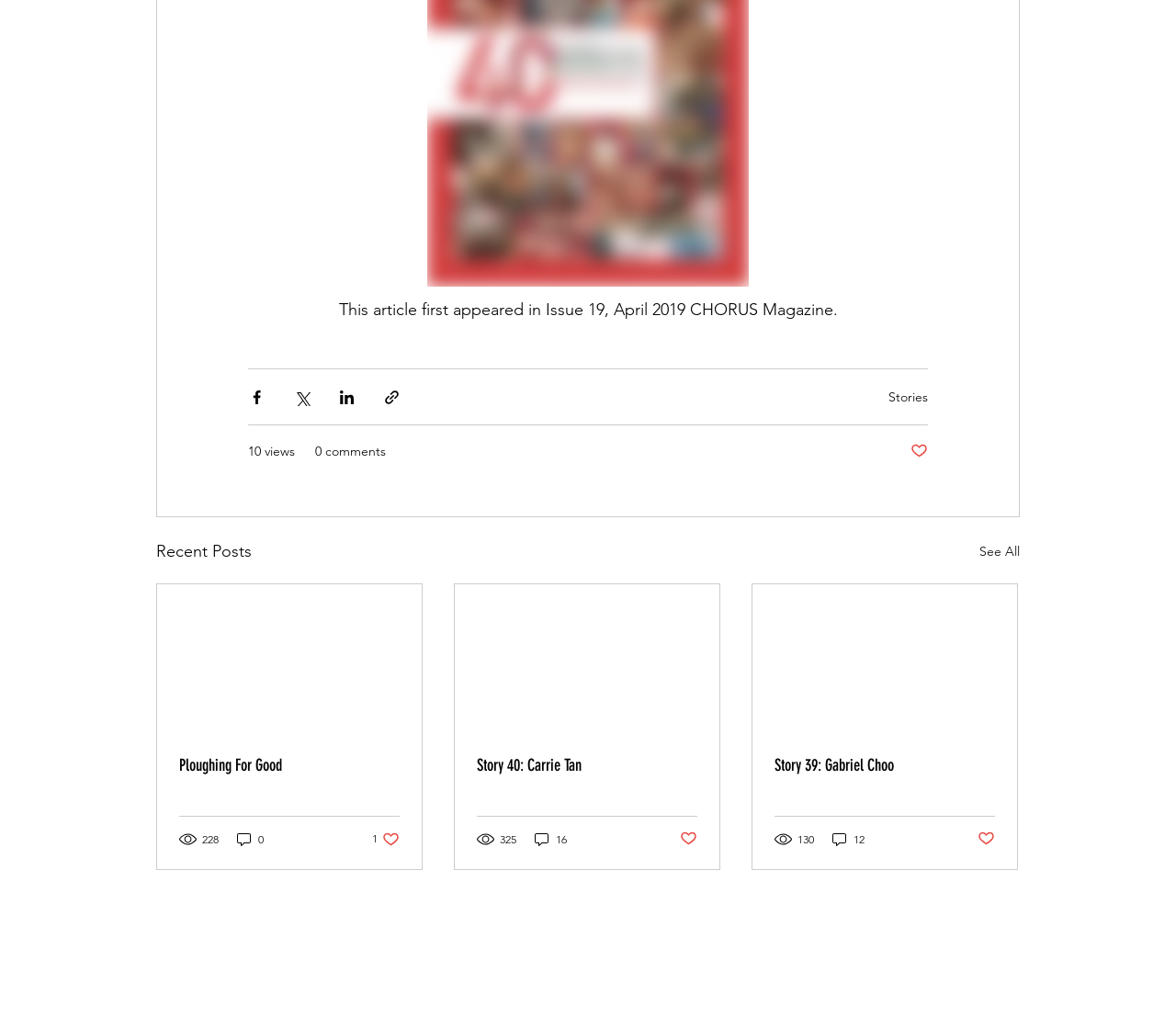Determine the bounding box coordinates of the clickable area required to perform the following instruction: "Like a post". The coordinates should be represented as four float numbers between 0 and 1: [left, top, right, bottom].

[0.316, 0.817, 0.34, 0.834]